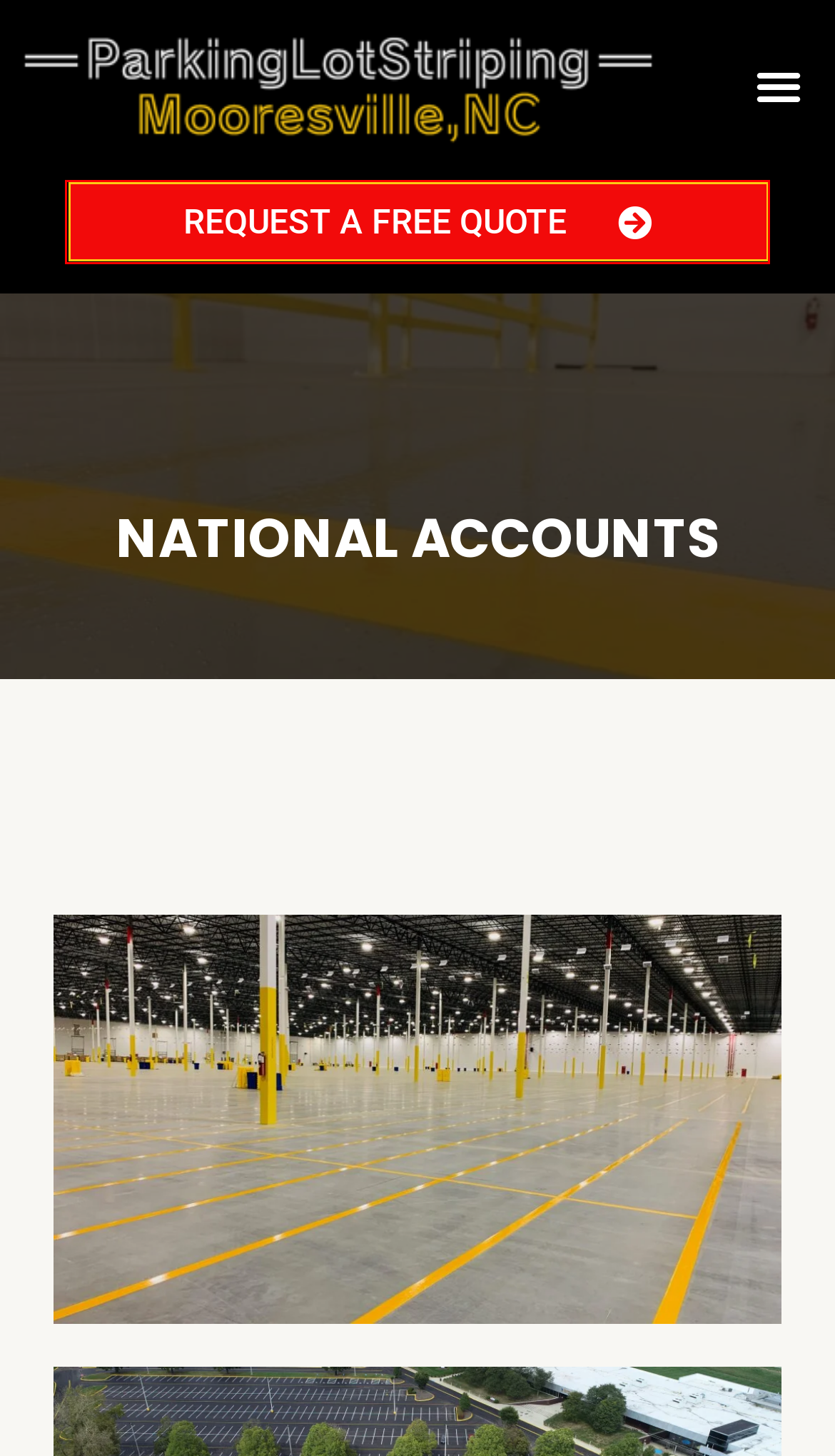You are looking at a webpage screenshot with a red bounding box around an element. Pick the description that best matches the new webpage after interacting with the element in the red bounding box. The possible descriptions are:
A. Request A Free Quote – Parking Lot Striping Mooresville NC
B. Pipe Bollard Installation Repair – Parking Lot Striping Mooresville NC
C. Hot Rubberized Crack Filling – Parking Lot Striping Mooresville NC
D. Parking Lot Striping Mooresville NC – Parking Lot Striping Mooresville NC
E. Privacy Policy – Parking Lot Striping Mooresville NC
F. Epoxy Line Painting – Parking Lot Striping Mooresville NC
G. Davidson NC – Parking Lot Striping | Line Painting – Parking Lot Striping Mooresville NC
H. Novolac Epoxy Acid Resistant Coatings – Parking Lot Striping Mooresville NC

A